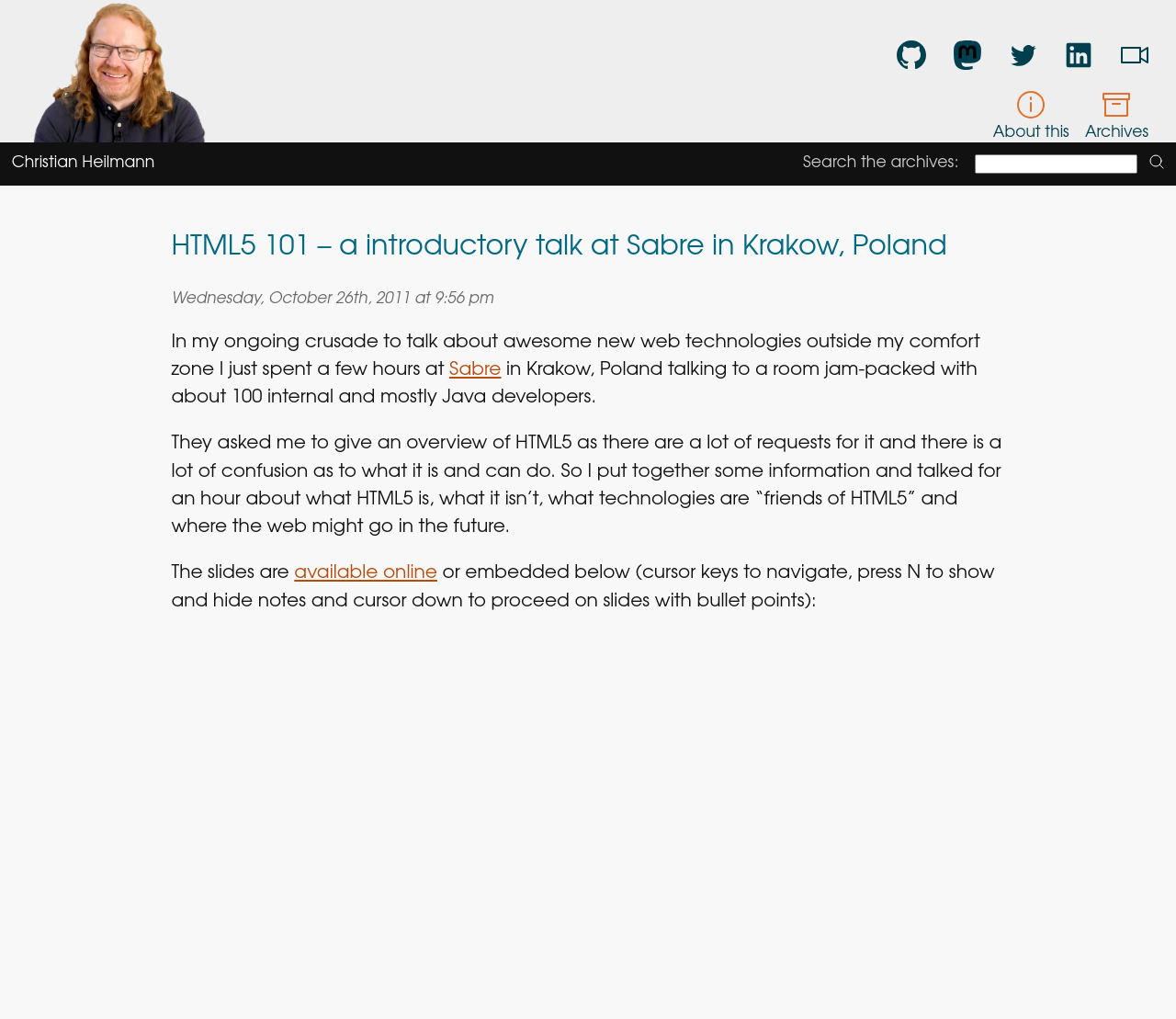What can be found in the iframe?
Please respond to the question with as much detail as possible.

The iframe contains the slides of the talk, which can be inferred from the text 'The slides are available online or embedded below' and the presence of the iframe element at the bottom of the webpage.